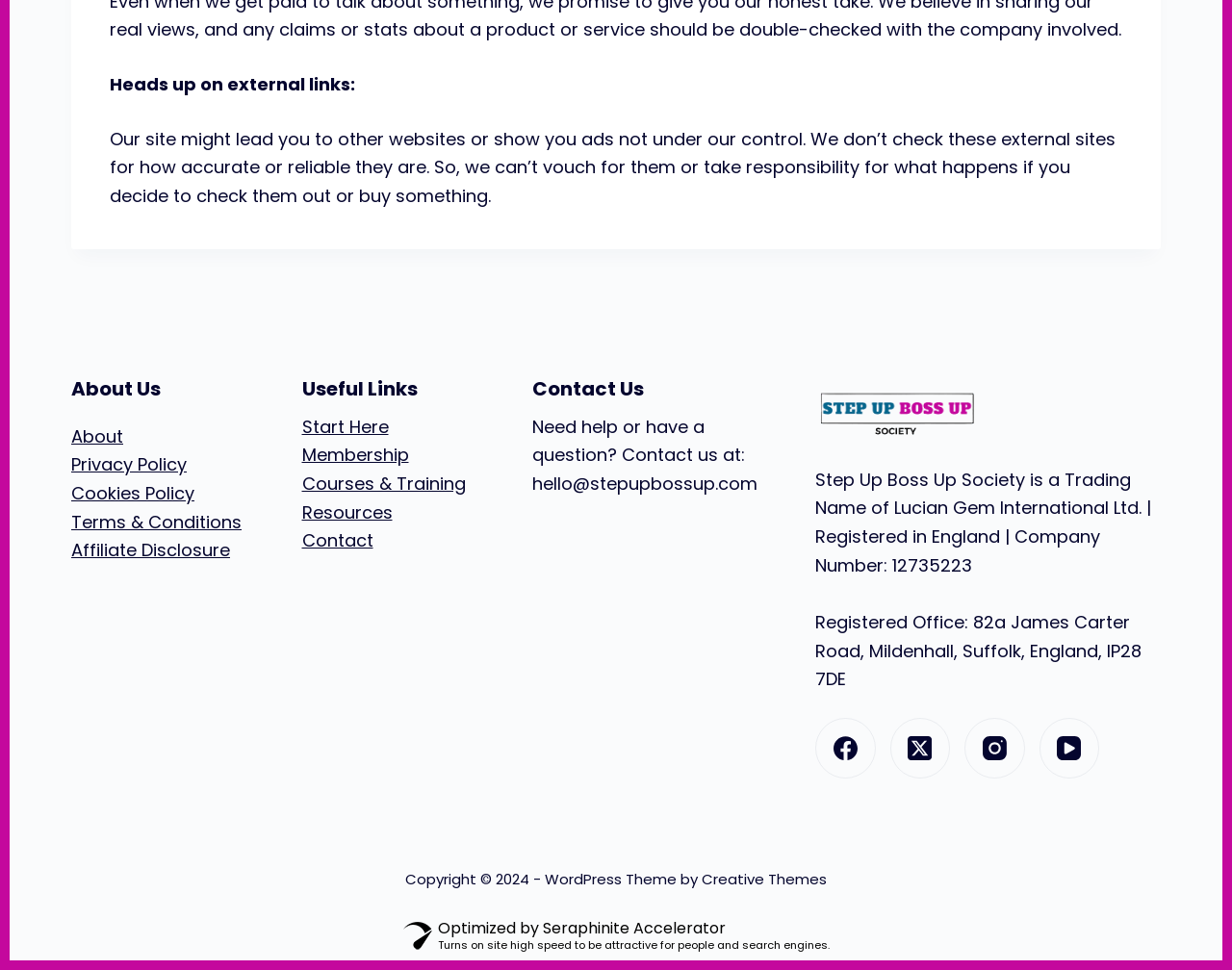Using the description: "Contact", determine the UI element's bounding box coordinates. Ensure the coordinates are in the format of four float numbers between 0 and 1, i.e., [left, top, right, bottom].

[0.245, 0.545, 0.303, 0.57]